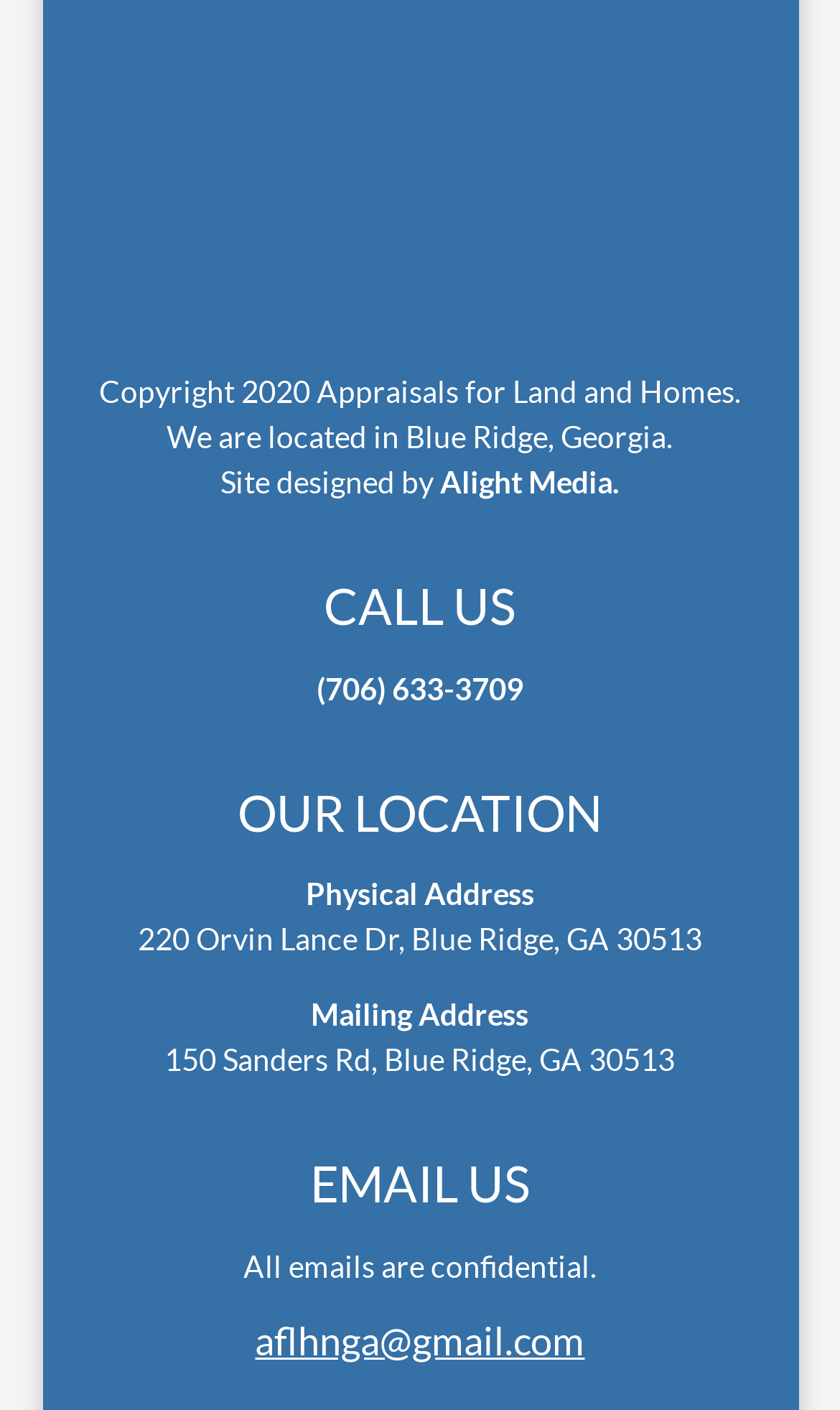Given the element description, predict the bounding box coordinates in the format (top-left x, top-left y, bottom-right x, bottom-right y), using floating point numbers between 0 and 1: Alight Media

[0.524, 0.329, 0.729, 0.355]